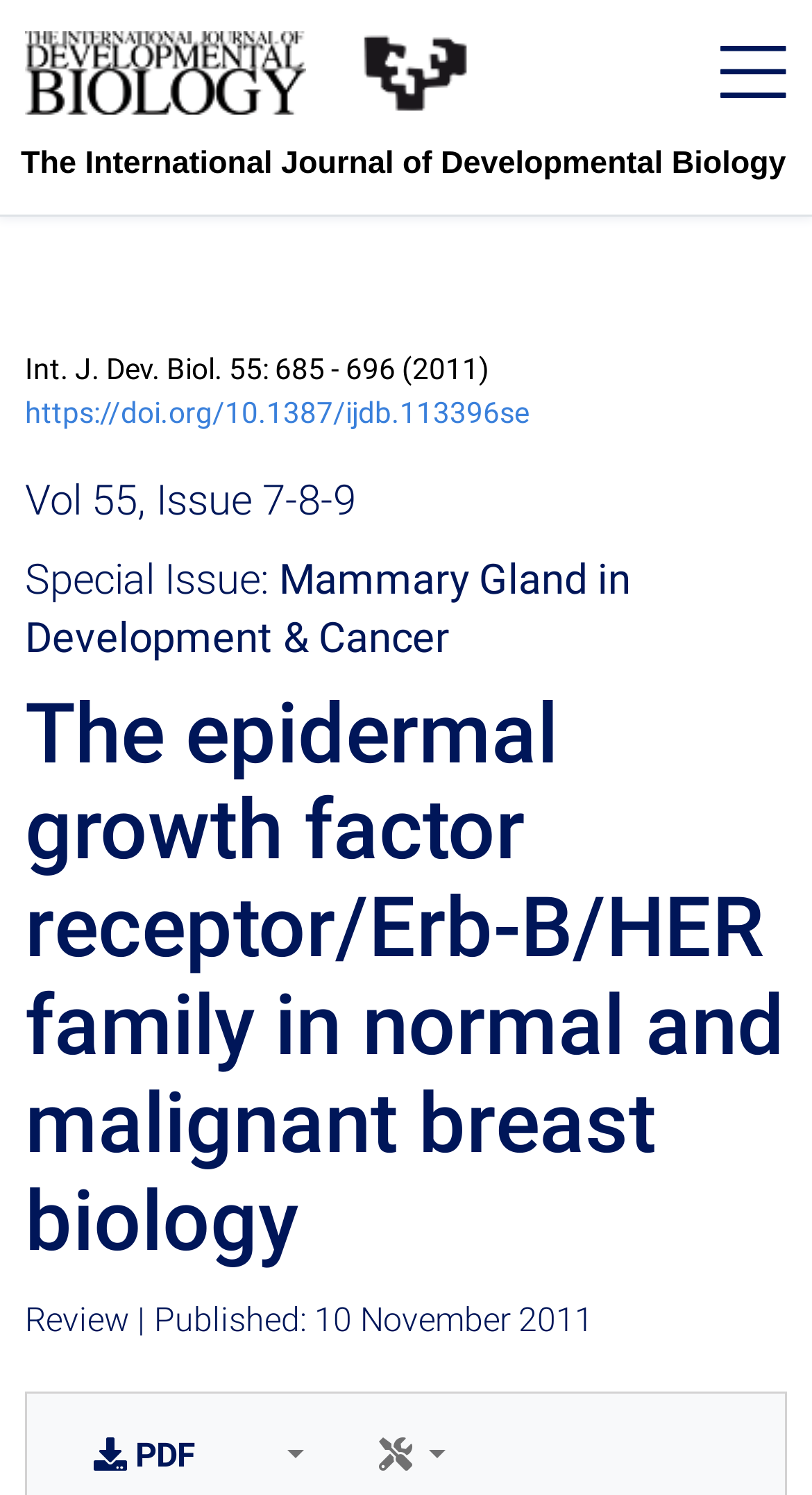Bounding box coordinates are to be given in the format (top-left x, top-left y, bottom-right x, bottom-right y). All values must be floating point numbers between 0 and 1. Provide the bounding box coordinate for the UI element described as: Vol 55, Issue 7-8-9

[0.031, 0.317, 0.438, 0.351]